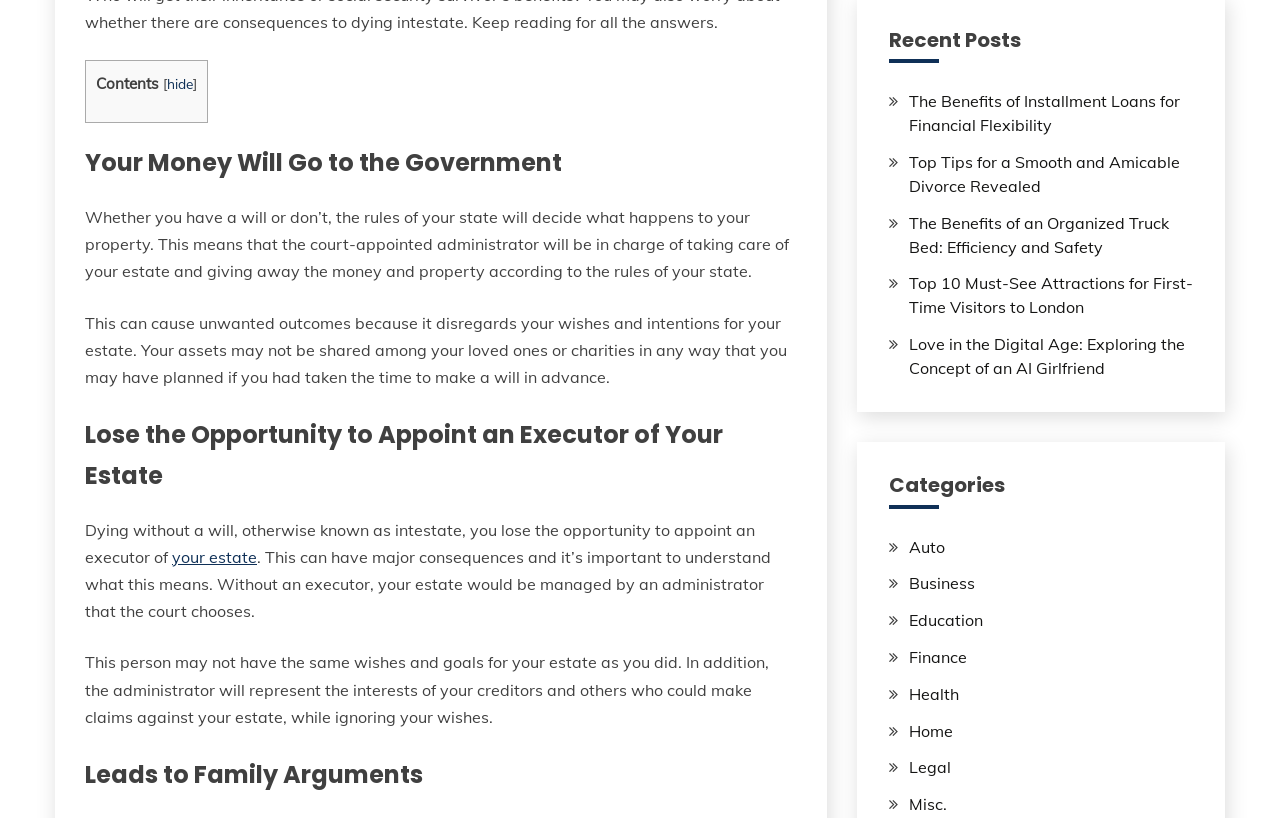What happens to your property if you don't have a will?
Analyze the image and provide a thorough answer to the question.

According to the webpage, if you don't have a will, the rules of your state will decide what happens to your property, and a court-appointed administrator will be in charge of taking care of your estate and giving away the money and property according to the rules of your state.